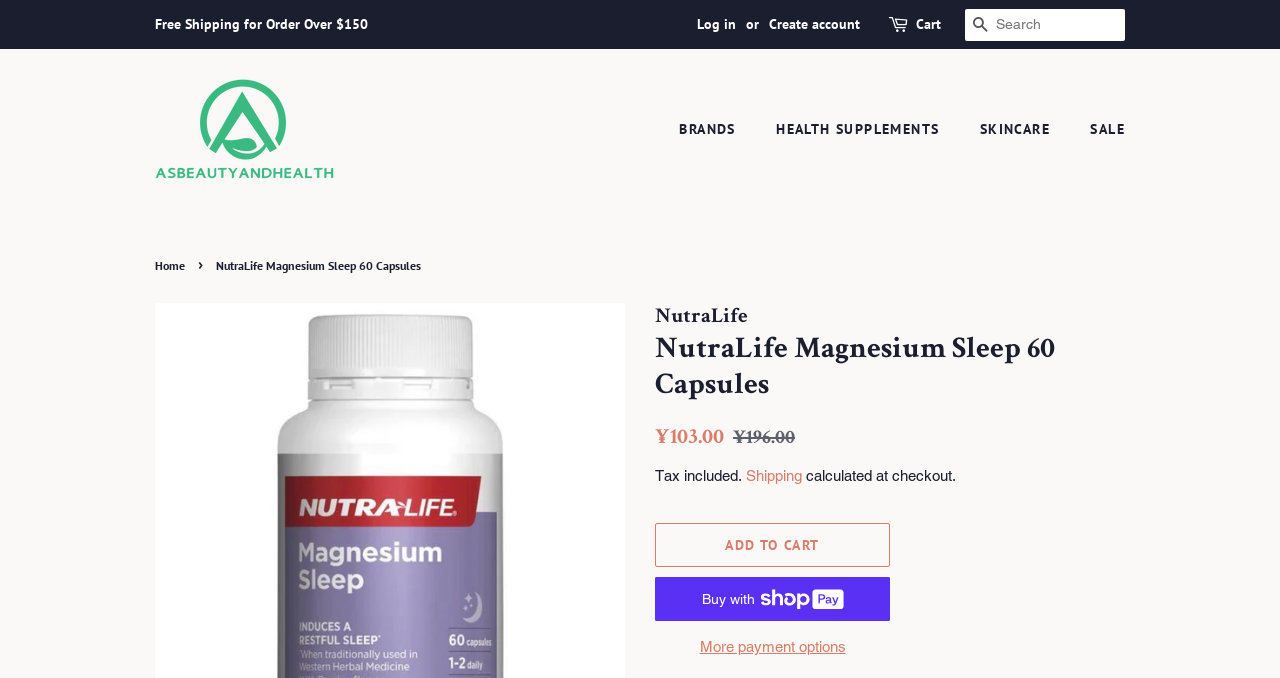Use a single word or phrase to answer this question: 
What is the function of the button at the bottom left?

ADD TO CART